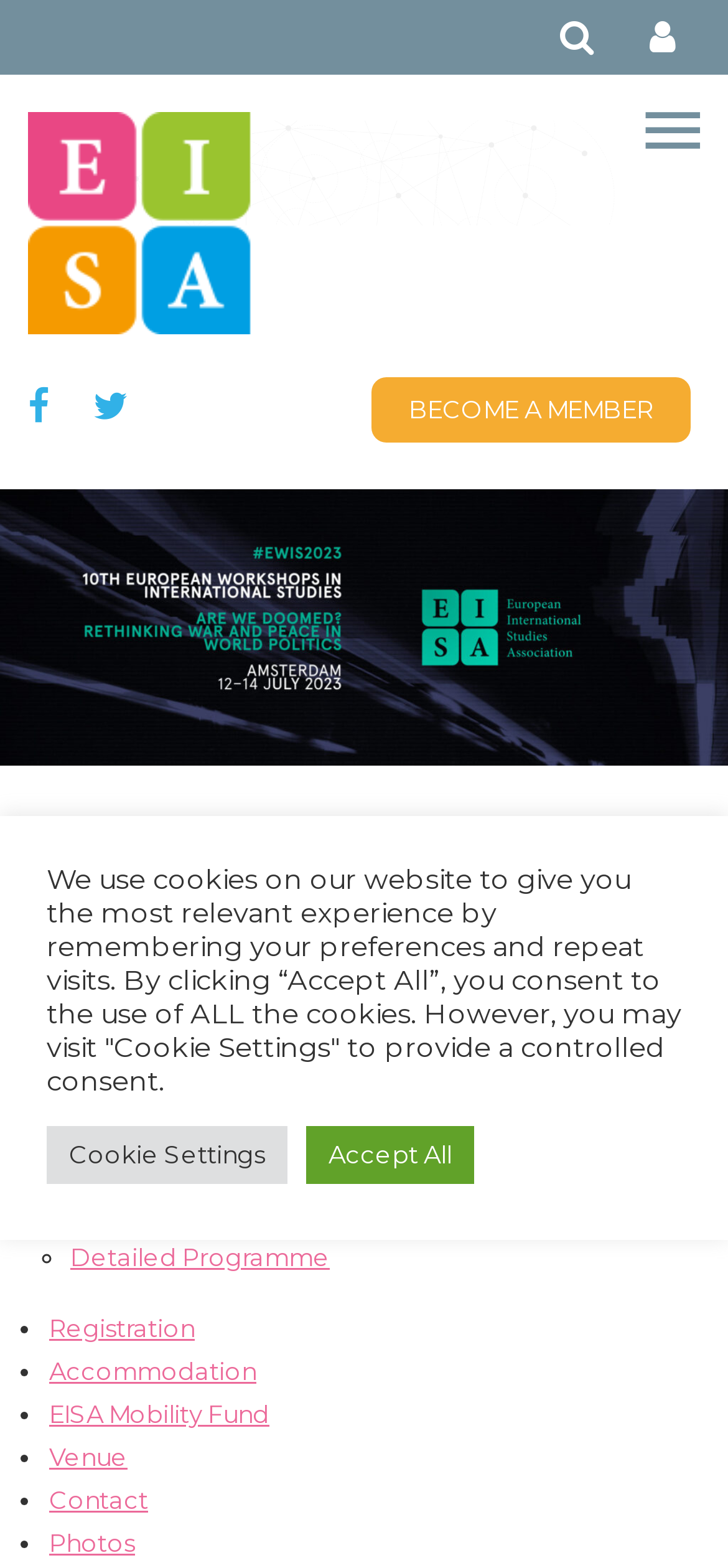What is the current status of abstract submission?
Give a one-word or short-phrase answer derived from the screenshot.

CLOSED